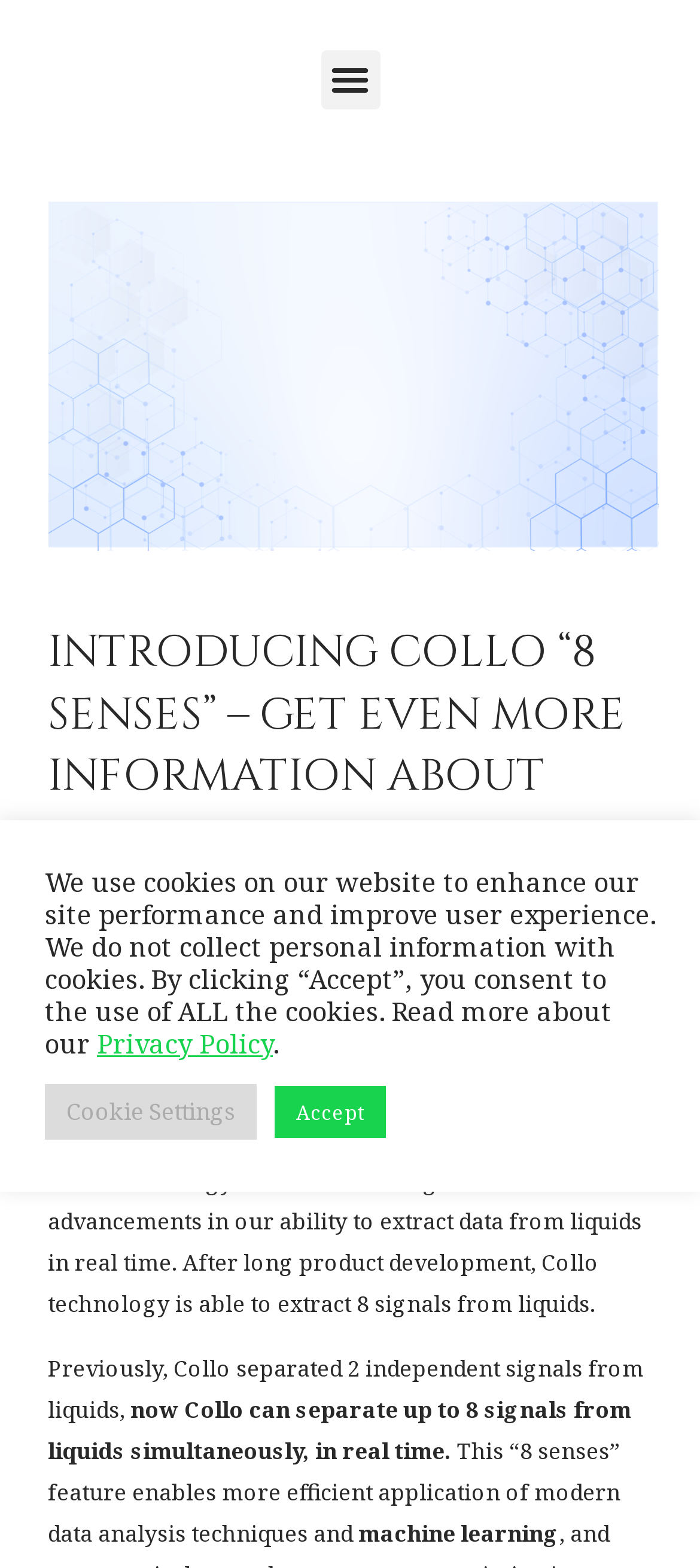What is the previous number of signals Collo could separate?
Refer to the image and provide a thorough answer to the question.

As mentioned in the StaticText 'Previously, Collo separated 2 independent signals from liquids,', Collo could previously separate 2 signals from liquids.